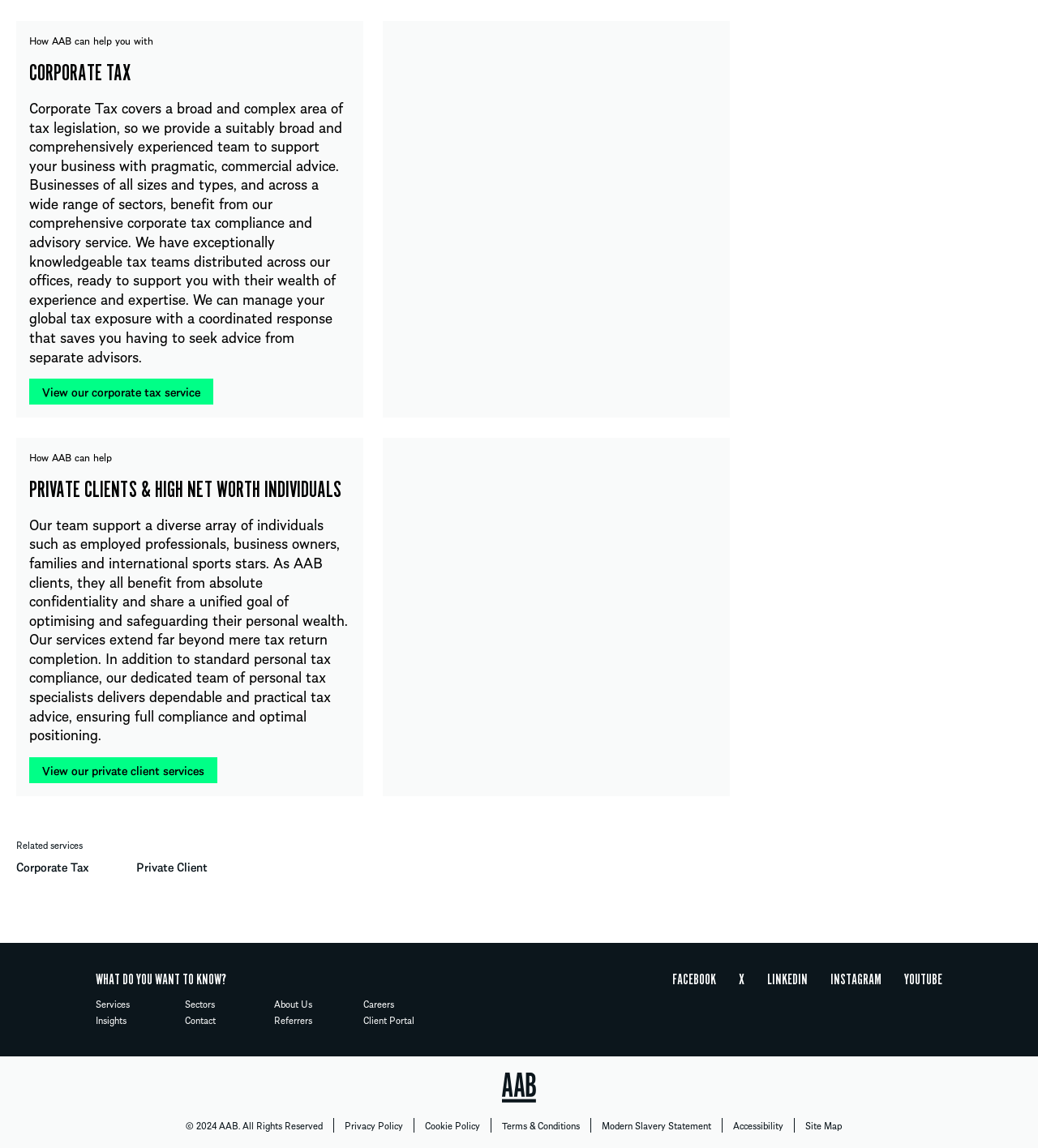Could you specify the bounding box coordinates for the clickable section to complete the following instruction: "Check the insights"?

[0.092, 0.881, 0.155, 0.895]